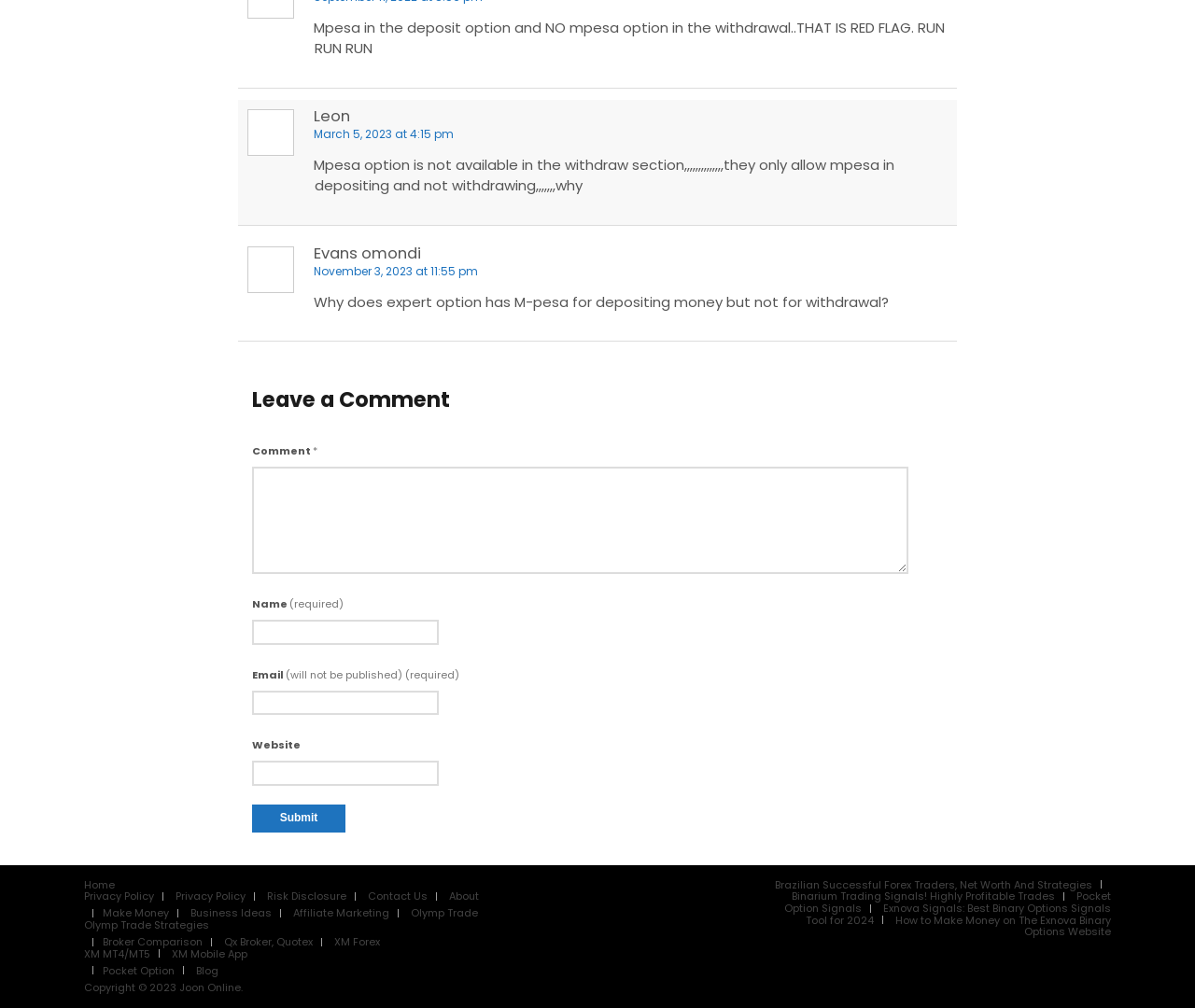Find the bounding box coordinates of the clickable element required to execute the following instruction: "Submit your comment". Provide the coordinates as four float numbers between 0 and 1, i.e., [left, top, right, bottom].

[0.211, 0.798, 0.289, 0.826]